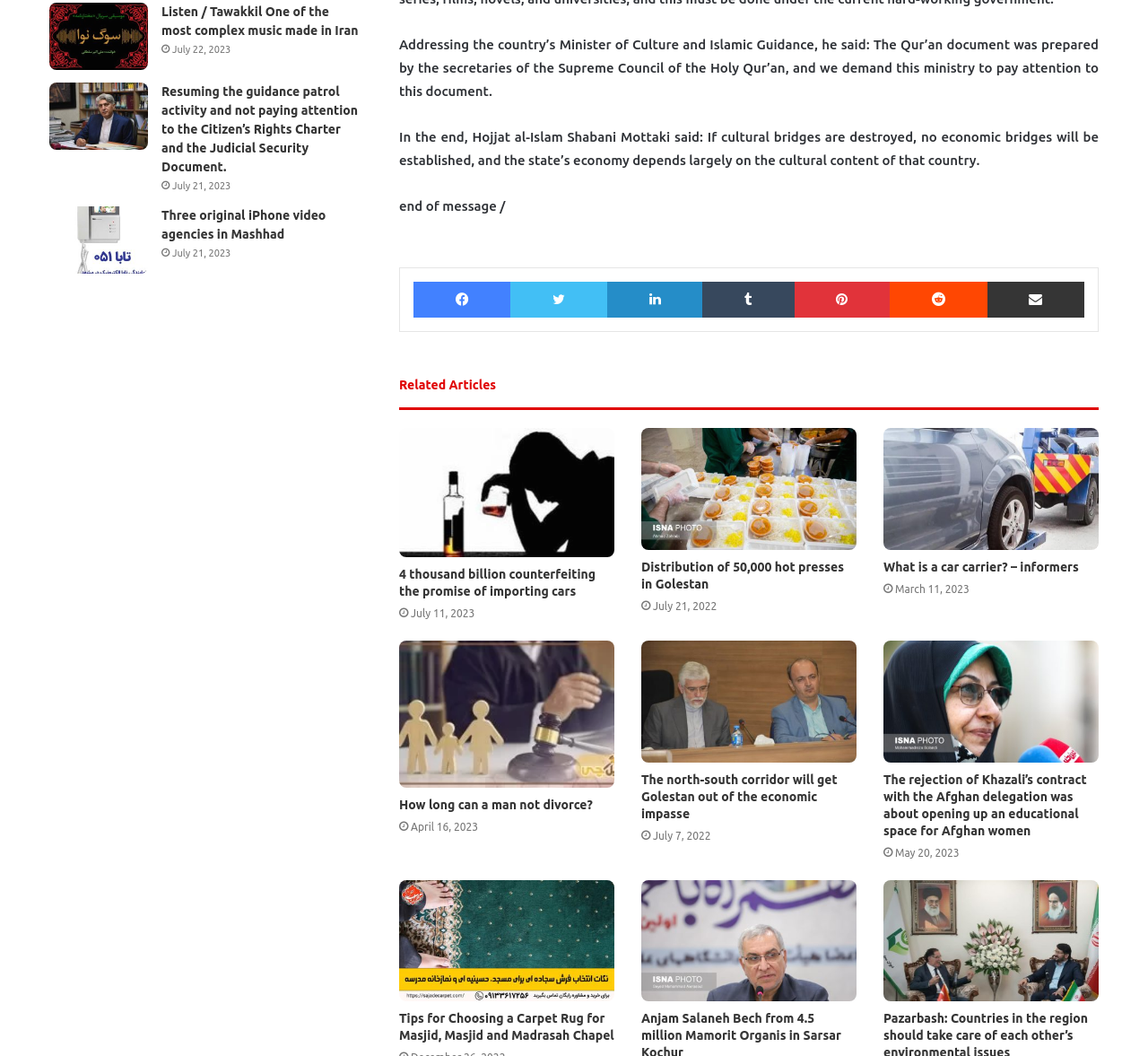Using the element description: "Twitter", determine the bounding box coordinates for the specified UI element. The coordinates should be four float numbers between 0 and 1, [left, top, right, bottom].

[0.445, 0.267, 0.529, 0.301]